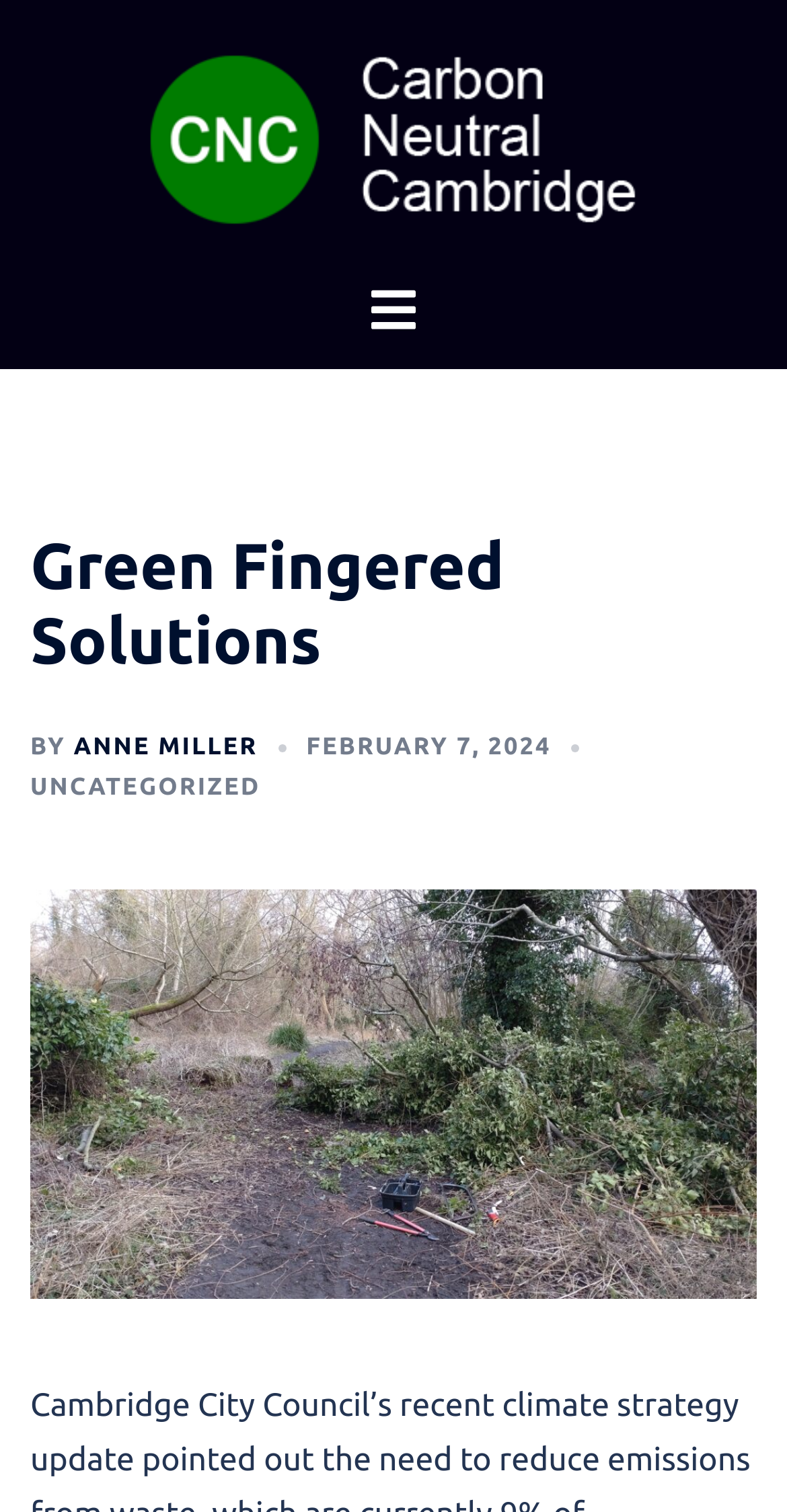What is the headline of the webpage?

Green Fingered Solutions